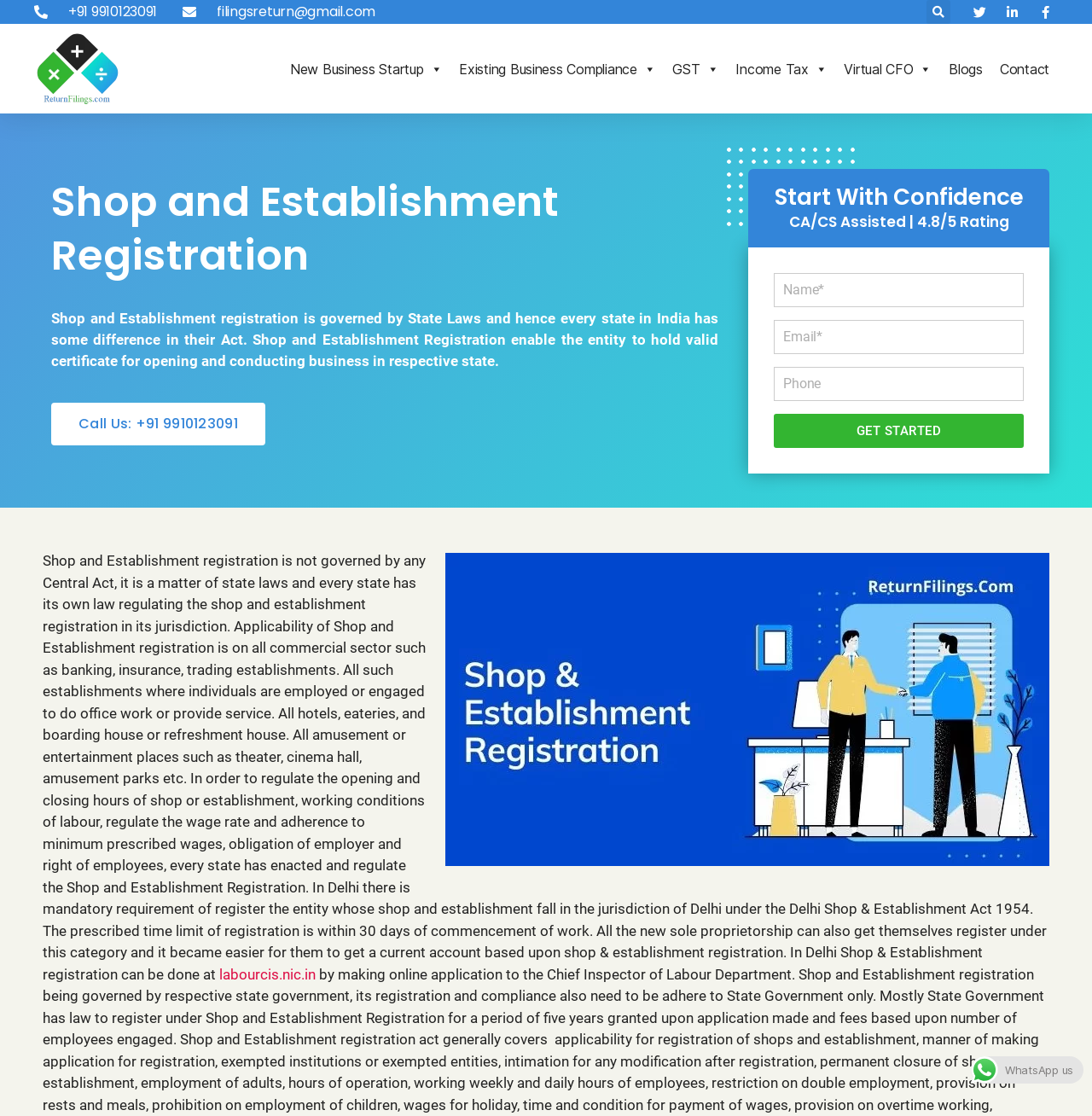Provide a thorough summary of the webpage.

This webpage is about online registration of Shop and Establishment, along with compliance for shop and establishment registration. At the top left corner, there are two contact links, one for a phone number and one for an email address. Next to them, there is a search bar with a "Search" button. On the top right corner, there are three social media links.

Below the top section, there is a navigation menu with six links: "New Business Startup", "Existing Business Compliance", "GST", "Income Tax", "Virtual CFO", and "Blogs". Each of these links has a dropdown menu.

The main content of the webpage is divided into two sections. On the left side, there is a heading "Shop and Establishment Registration" followed by a paragraph of text explaining the importance of shop and establishment registration in India. Below this, there is a call-to-action link "Call Us: +91 9910123091" and a brief description of the service provided.

On the right side, there is a section with a heading "Start With Confidence" and a brief description of the service provider. Below this, there is a form with three input fields for name, email, and phone number, and a "GET STARTED" button.

In the middle of the webpage, there is a large image related to Shop and Establishment Registration. Below the image, there is a long paragraph of text explaining the details of shop and establishment registration, including its applicability, regulations, and requirements.

At the bottom of the webpage, there is a link to an external website "labourcis.nic.in" and a WhatsApp link with a "WhatsApp us" text. There is also a small image at the bottom right corner.